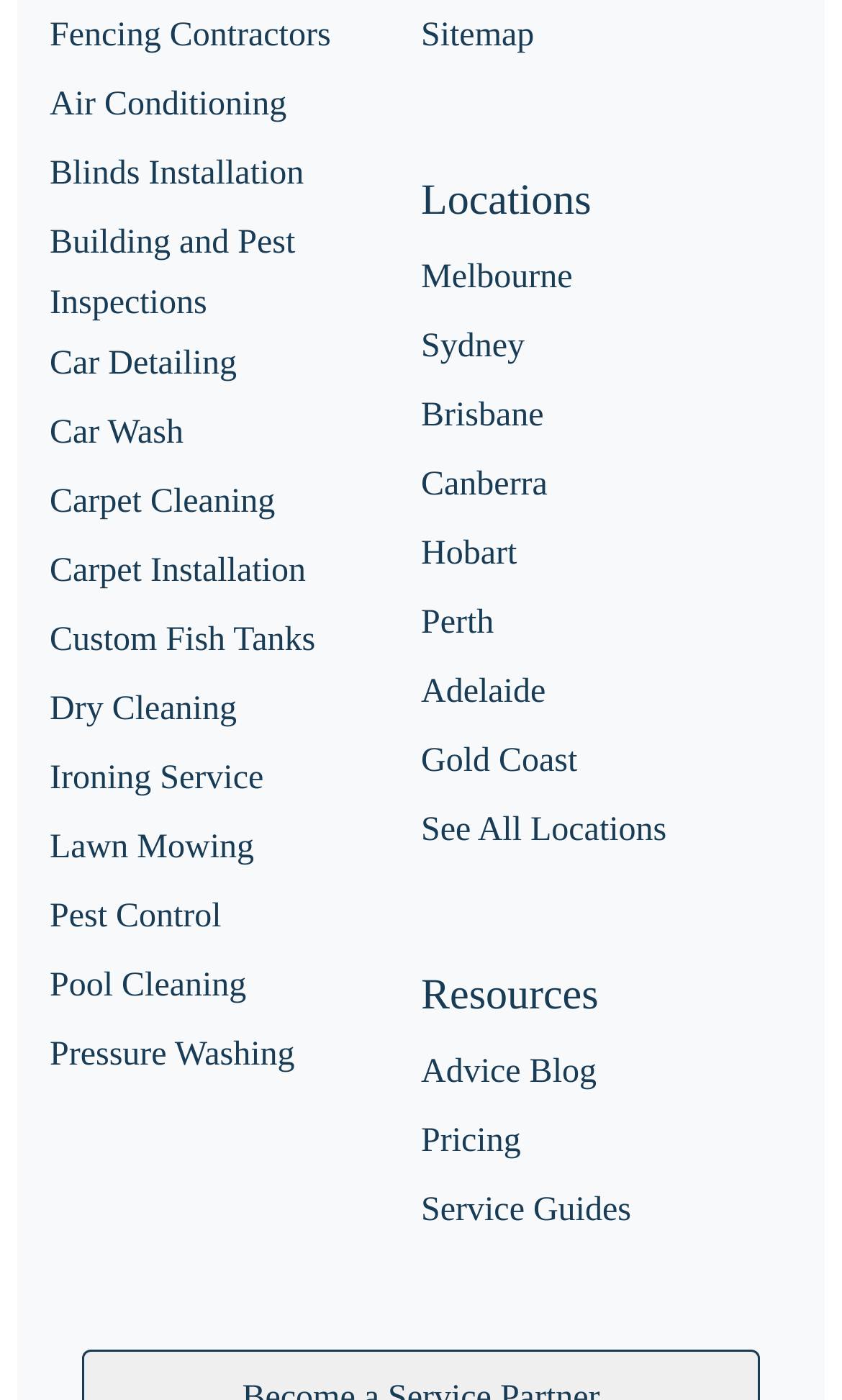How many links are listed under the 'Resources' heading?
Based on the image, provide your answer in one word or phrase.

3